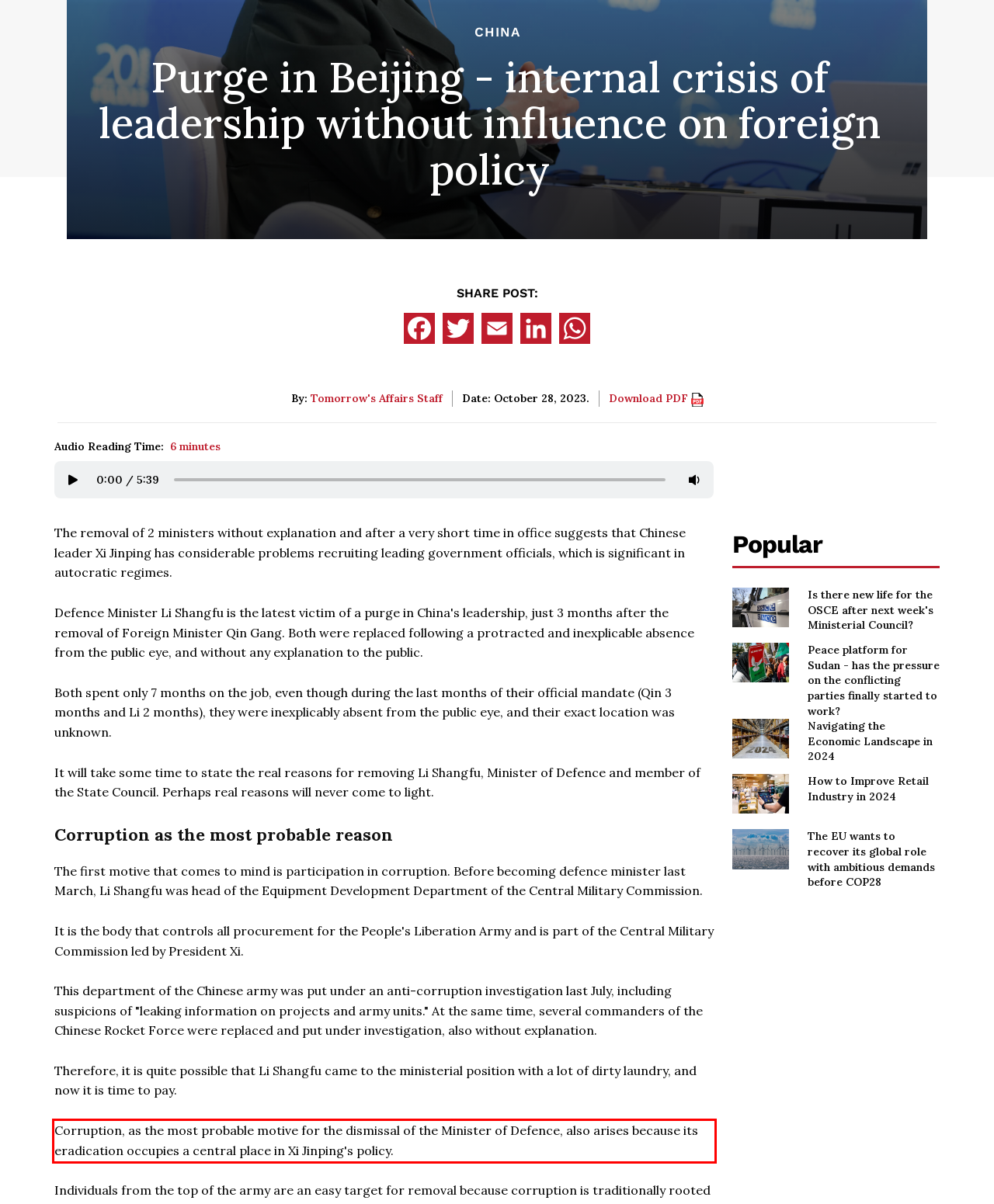The screenshot you have been given contains a UI element surrounded by a red rectangle. Use OCR to read and extract the text inside this red rectangle.

Corruption, as the most probable motive for the dismissal of the Minister of Defence, also arises because its eradication occupies a central place in Xi Jinping's policy.